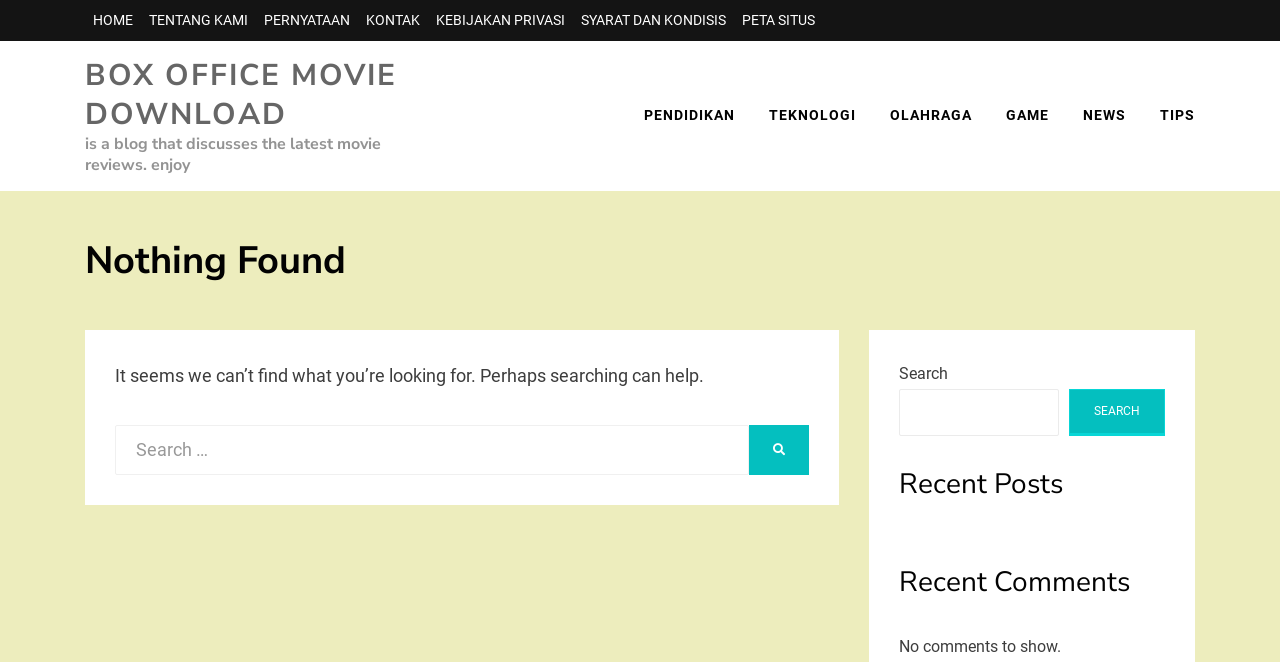Extract the main heading text from the webpage.

BOX OFFICE MOVIE DOWNLOAD